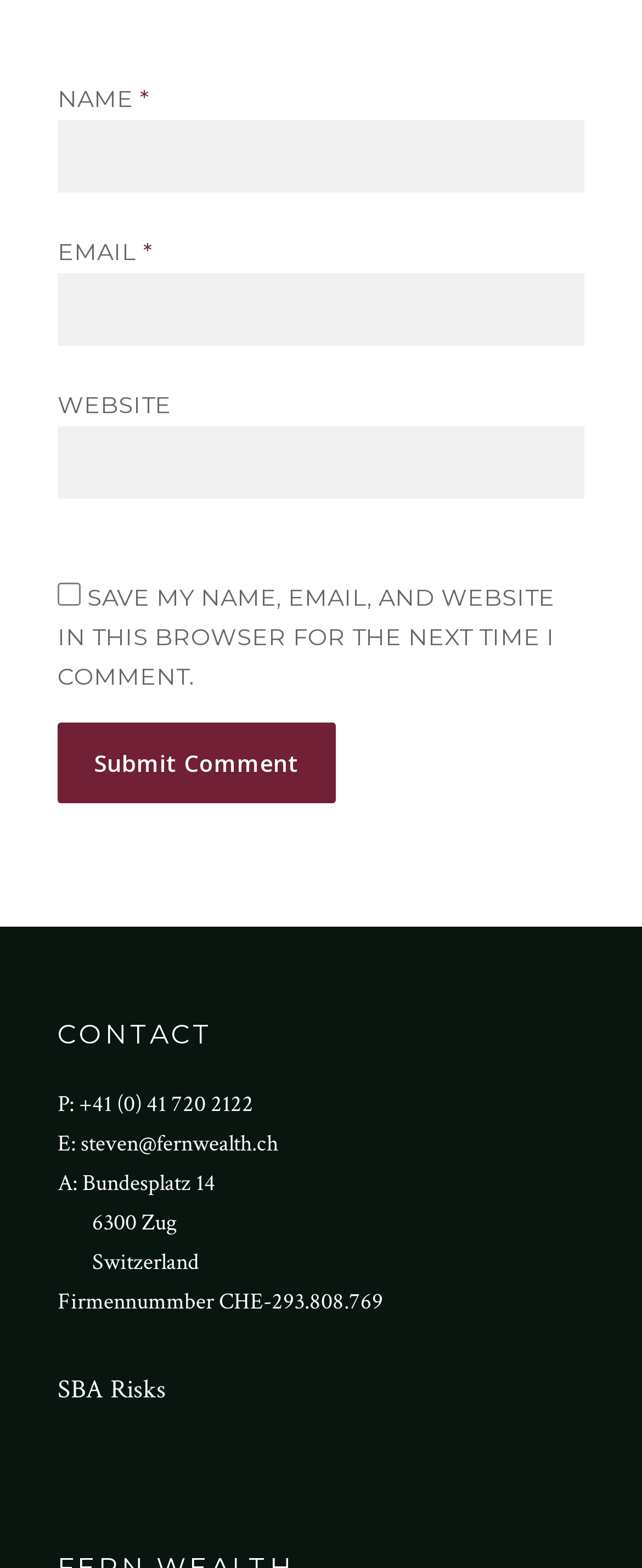What is the firm number of the company?
Kindly give a detailed and elaborate answer to the question.

The firm number can be found by looking at the link element with the text 'Bundesplatz 14 ... Switzerland Firmennummber CHE-293.808.769' and extracting the firm number from it.